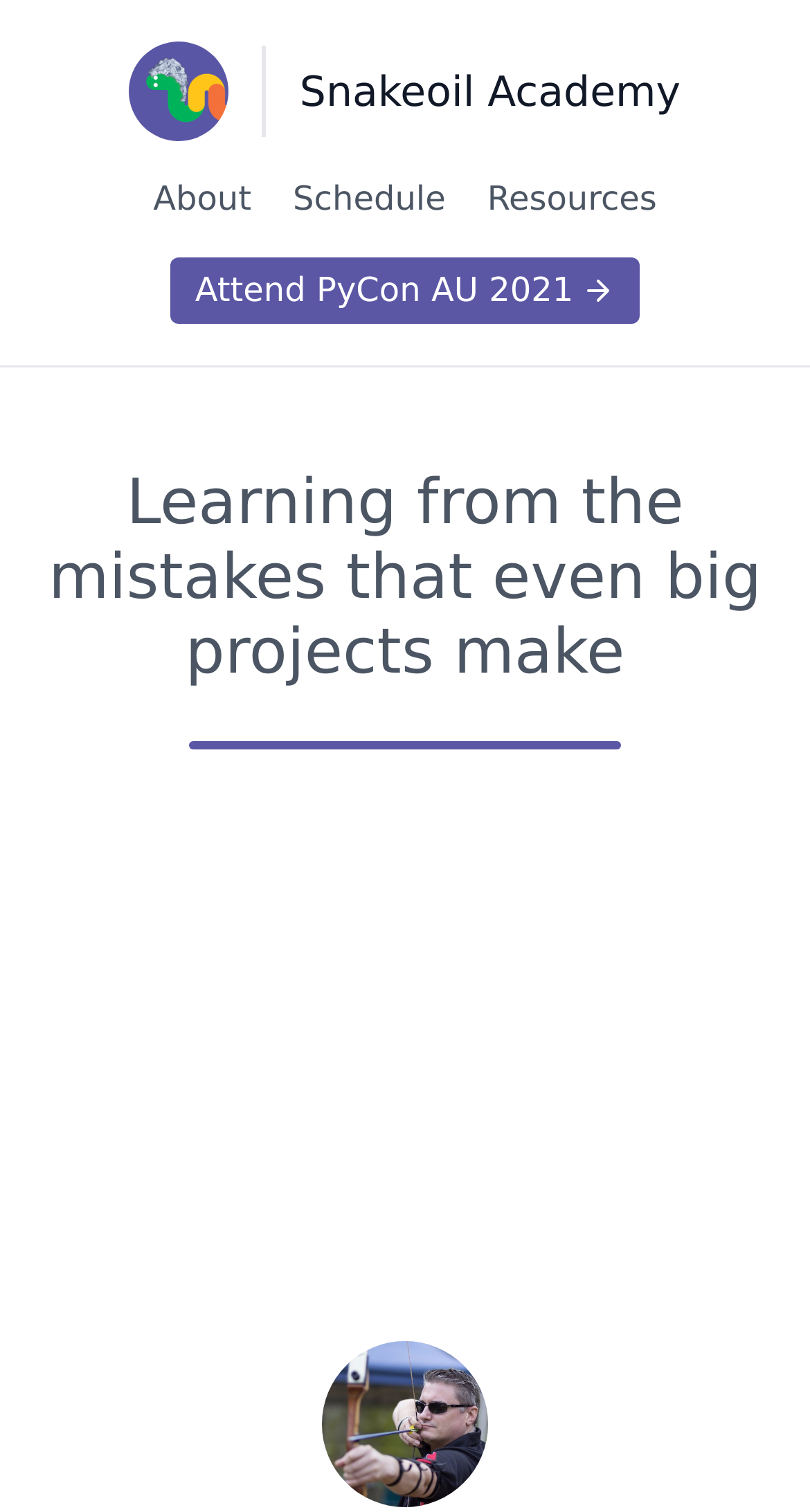Identify the bounding box coordinates for the UI element described as follows: About. Use the format (top-left x, top-left y, bottom-right x, bottom-right y) and ensure all values are floating point numbers between 0 and 1.

[0.189, 0.115, 0.31, 0.148]